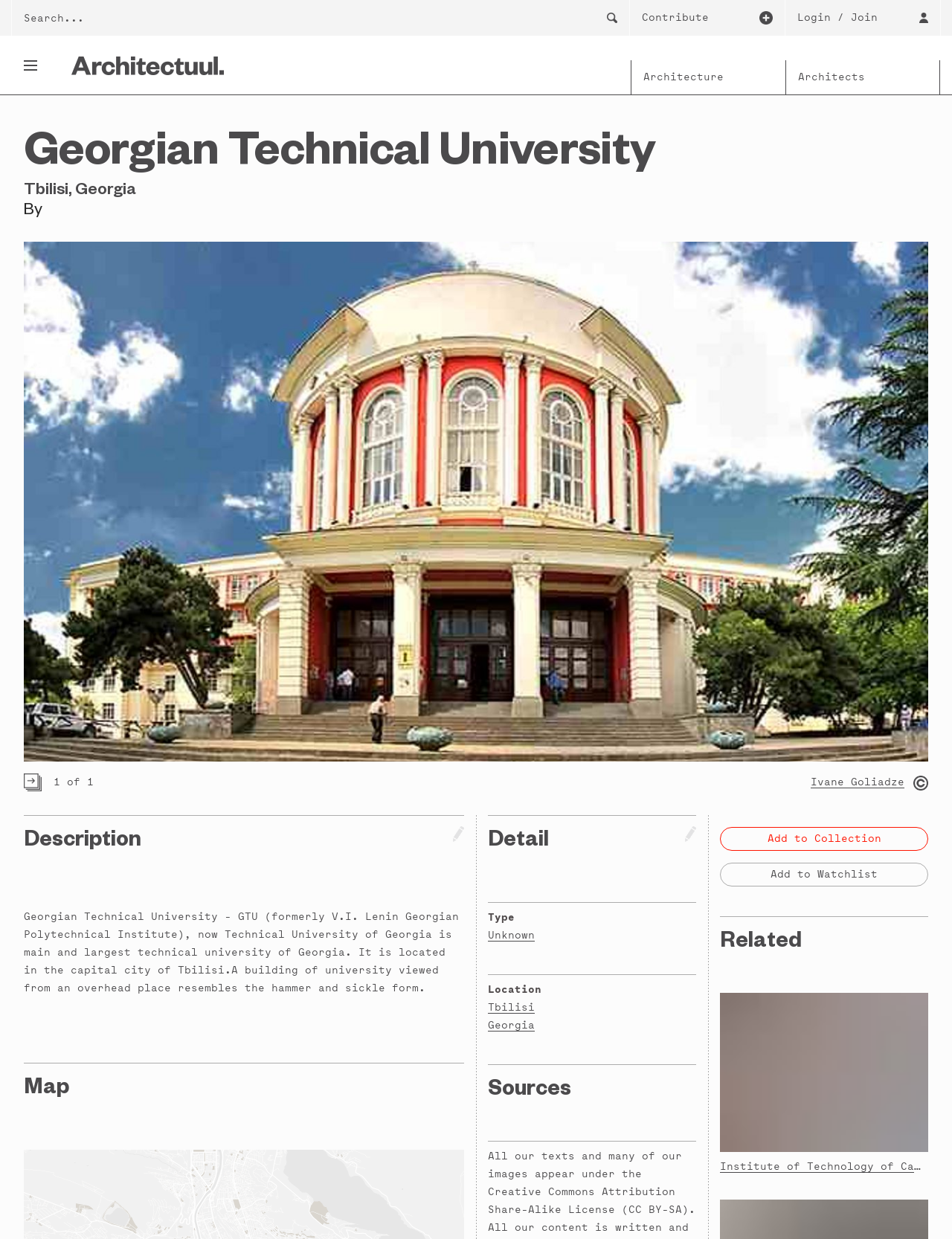What is the name of the university?
Please respond to the question with a detailed and well-explained answer.

I found the answer by looking at the heading element with the text 'Georgian Technical University' which is located at the top of the webpage.